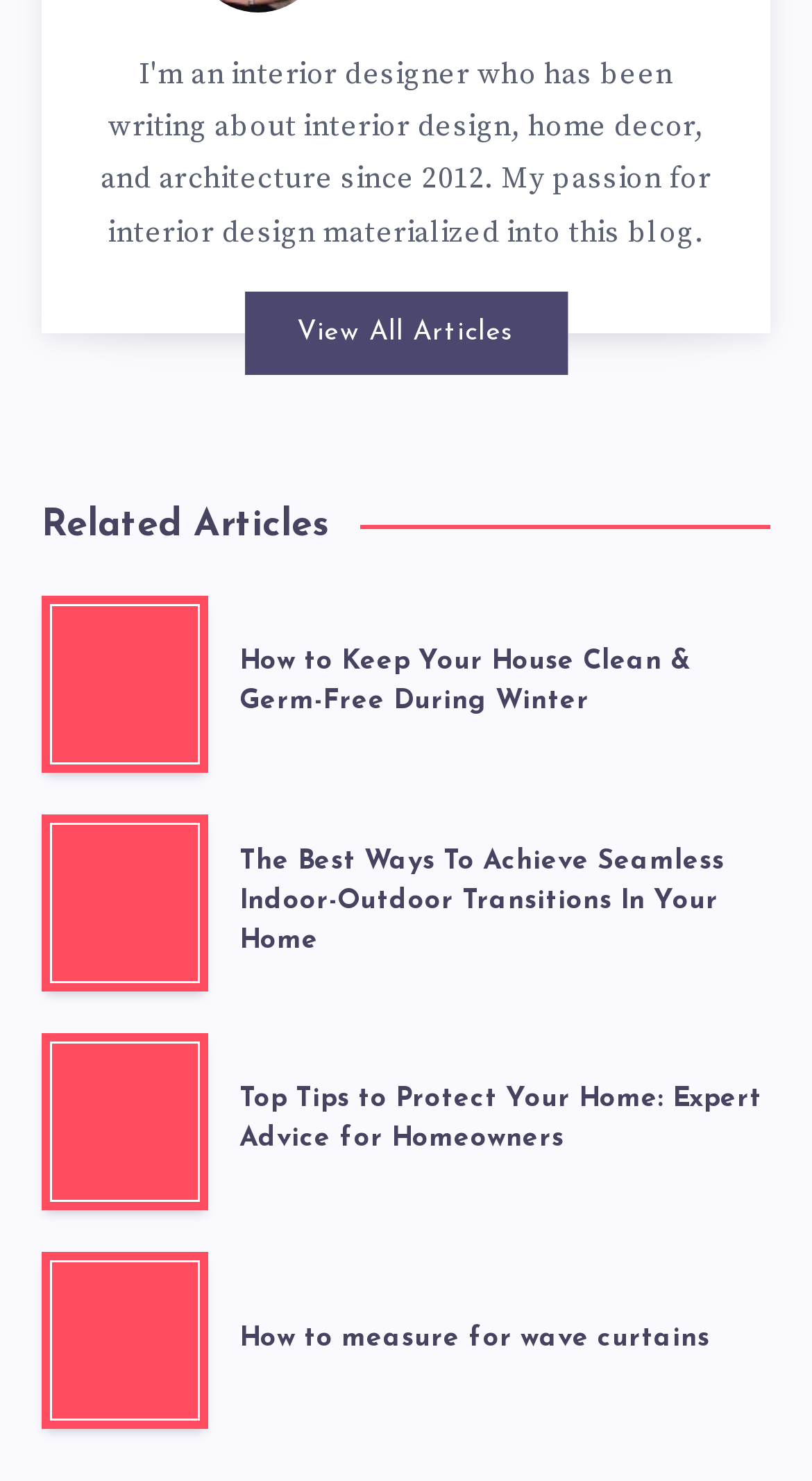Locate the bounding box coordinates of the element that needs to be clicked to carry out the instruction: "Email is-crc@ed.ac.uk". The coordinates should be given as four float numbers ranging from 0 to 1, i.e., [left, top, right, bottom].

None